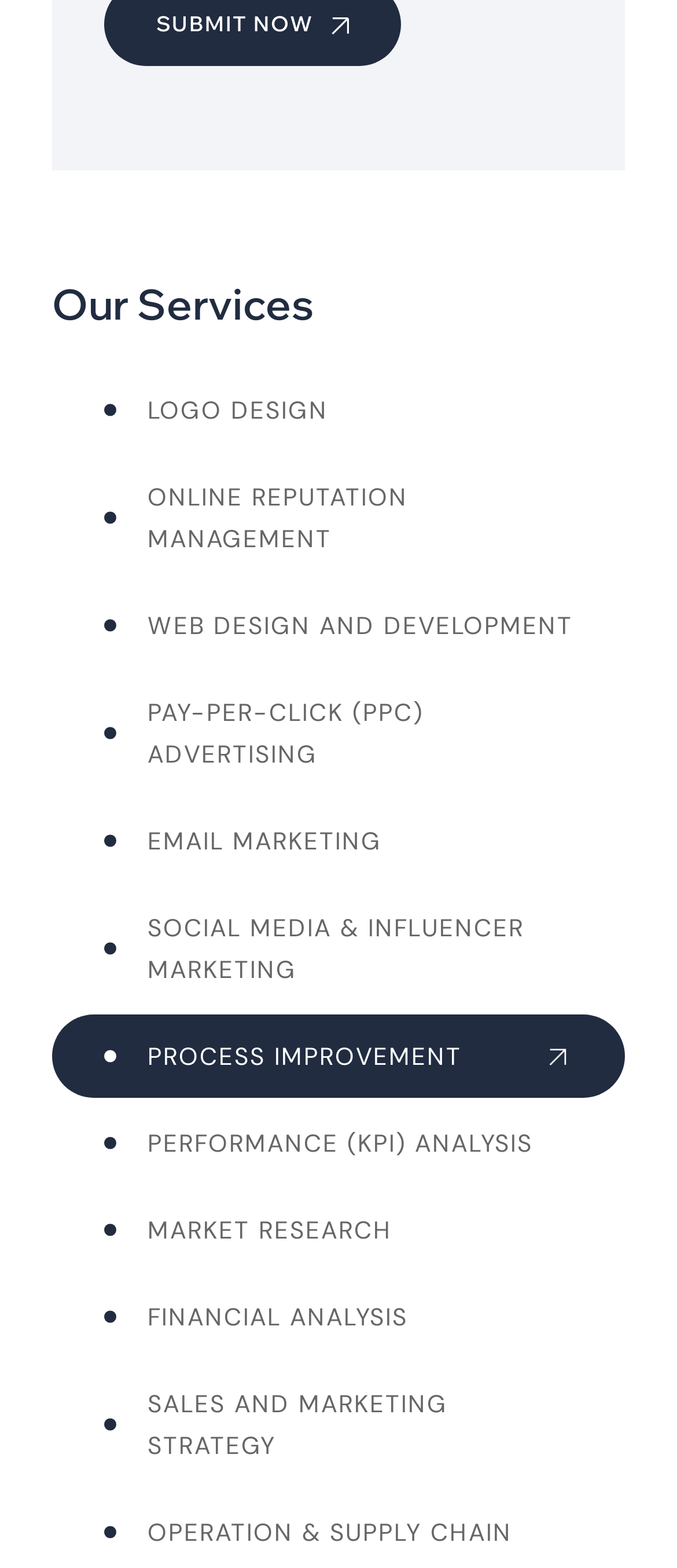Answer the question below in one word or phrase:
How many services are listed?

12